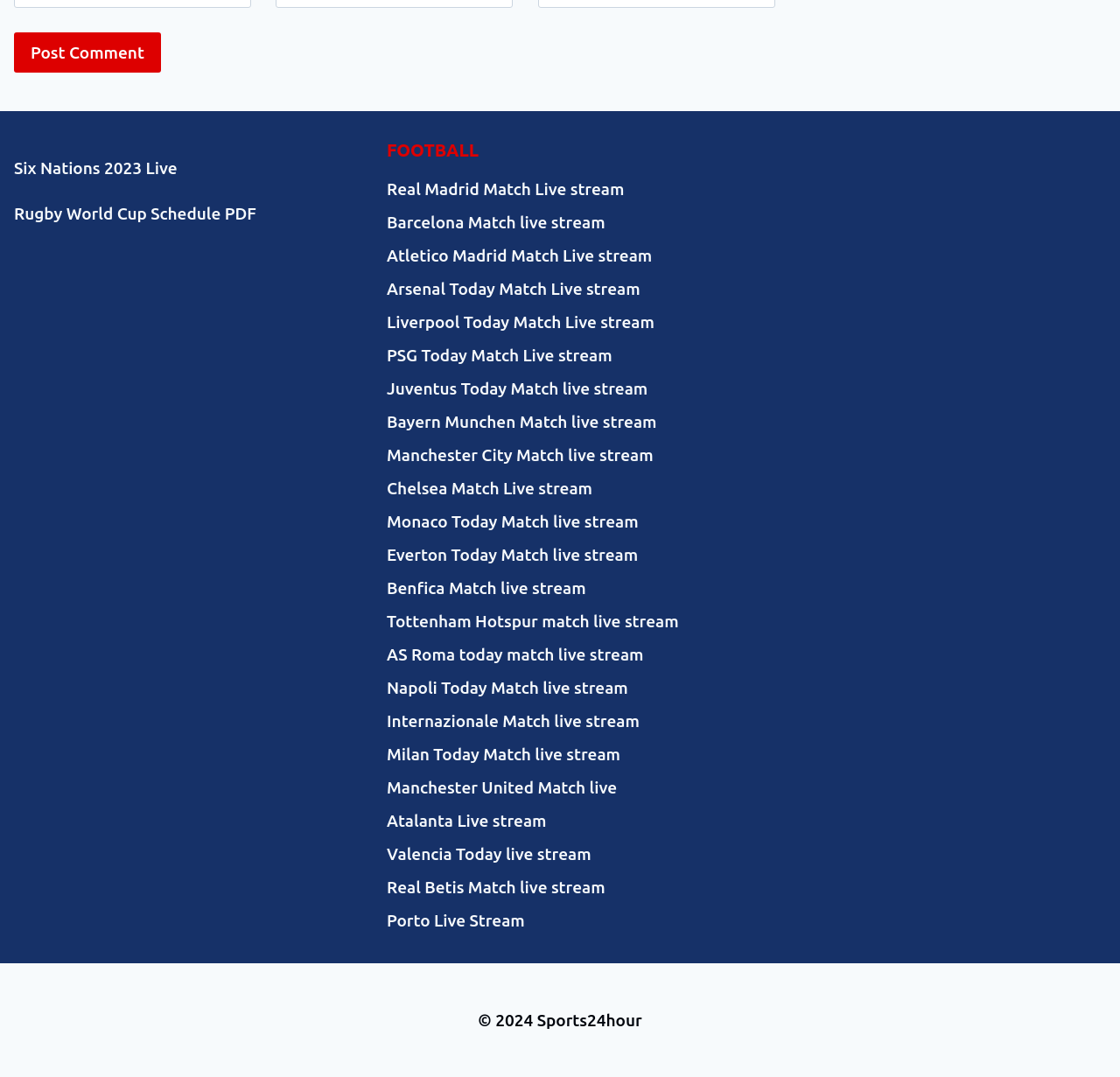For the given element description Atalanta Live stream, determine the bounding box coordinates of the UI element. The coordinates should follow the format (top-left x, top-left y, bottom-right x, bottom-right y) and be within the range of 0 to 1.

[0.345, 0.746, 0.655, 0.777]